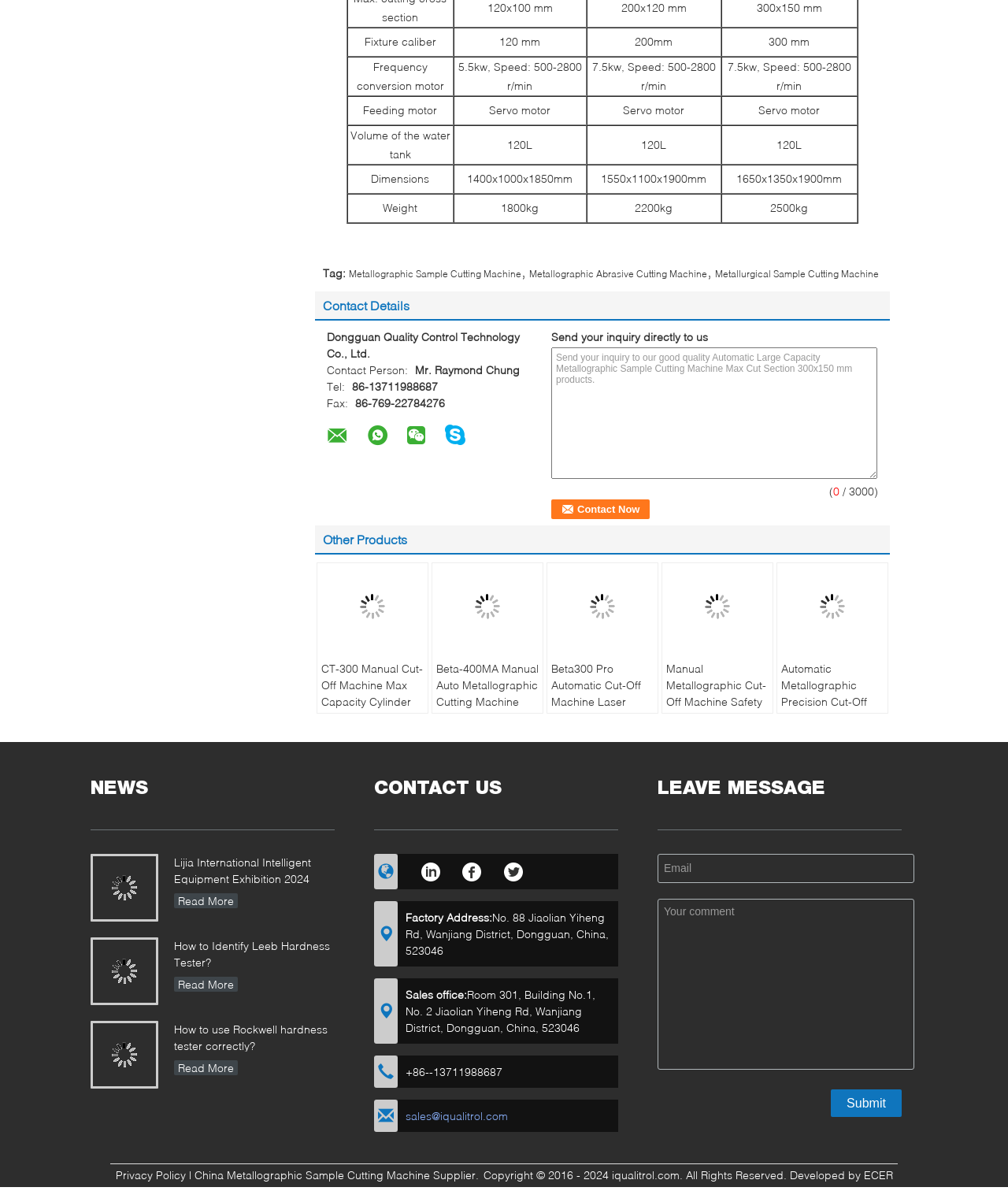Please locate the bounding box coordinates of the element that should be clicked to complete the given instruction: "Click the 'Contact Now' button".

[0.547, 0.419, 0.645, 0.436]